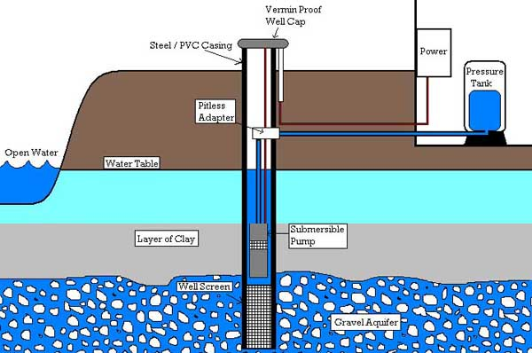Please provide a comprehensive response to the question based on the details in the image: What is the function of the well screen?

The well screen is a component of the well water system that filters out sand and other particulates from the groundwater, ensuring that clean water is pumped into the system. This is an essential function to maintain the quality of the water being used.